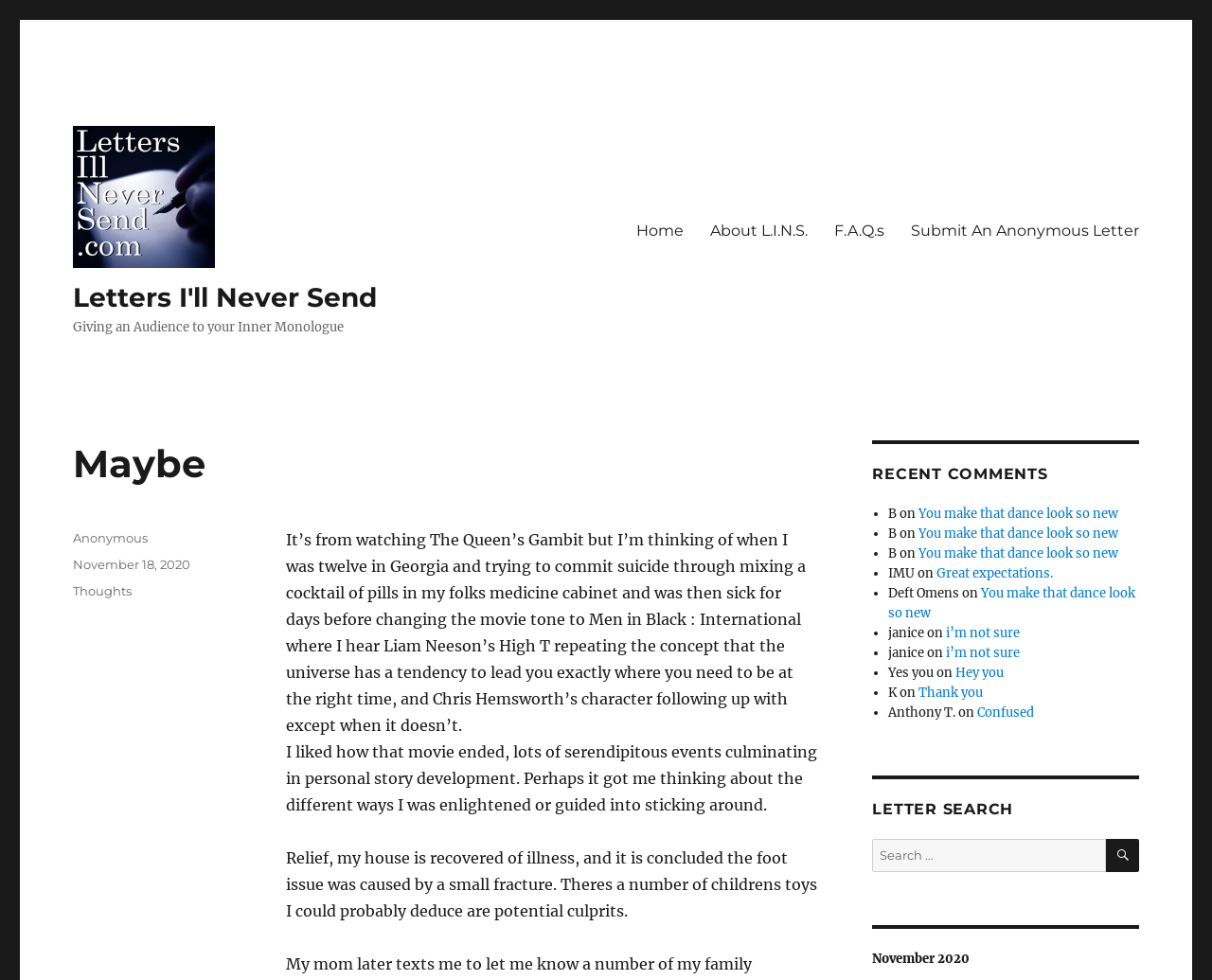Determine the bounding box coordinates of the section I need to click to execute the following instruction: "Search for a letter". Provide the coordinates as four float numbers between 0 and 1, i.e., [left, top, right, bottom].

[0.72, 0.856, 0.912, 0.89]